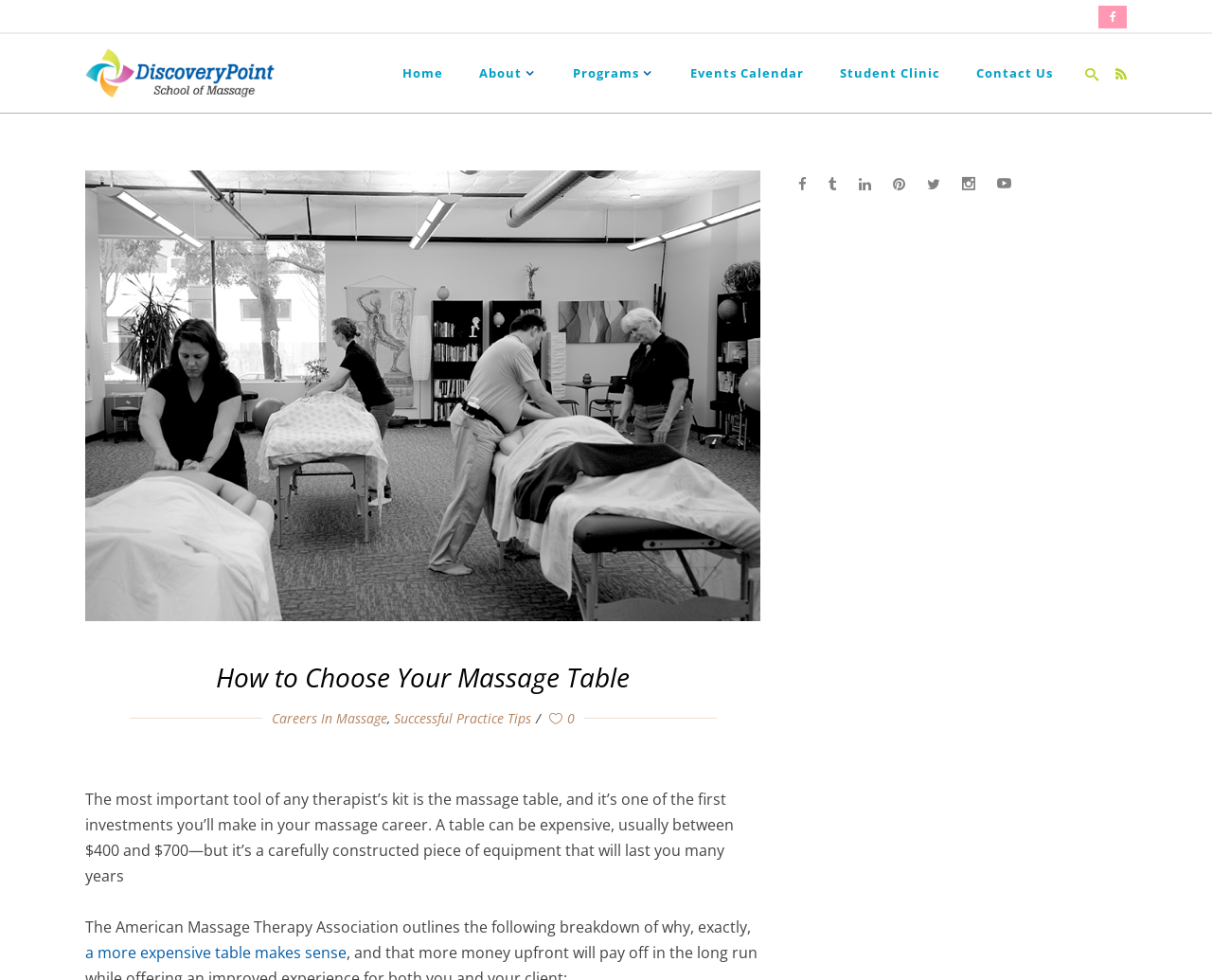Look at the image and write a detailed answer to the question: 
What is the purpose of the links at the top of the webpage?

The links at the top of the webpage, such as 'Home', 'About', 'Programs', and 'Contact Us', are likely for navigation purposes, allowing users to access different sections of the website.